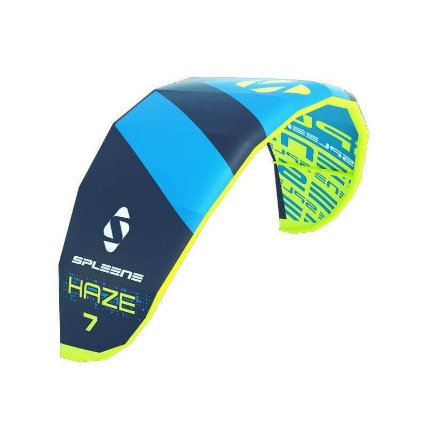Offer a detailed explanation of the image and its components.

The image showcases the Spleene HAZE 7m Freeride kite, notable for its vibrant design featuring a combination of deep blue and bright yellow hues. The kite is designed for kitesurfing, emphasizing both performance and style. Its sleek shape and graphics suggest agility in the water and easy handling in various wind conditions. The number "7" indicates its size, making it suitable for freeride enthusiasts looking to enjoy thrill-seeking experiences. This striking kite stands out not only for its performance capabilities but also for its eye-catching aesthetics, appealing to both beginners and experienced riders alike.